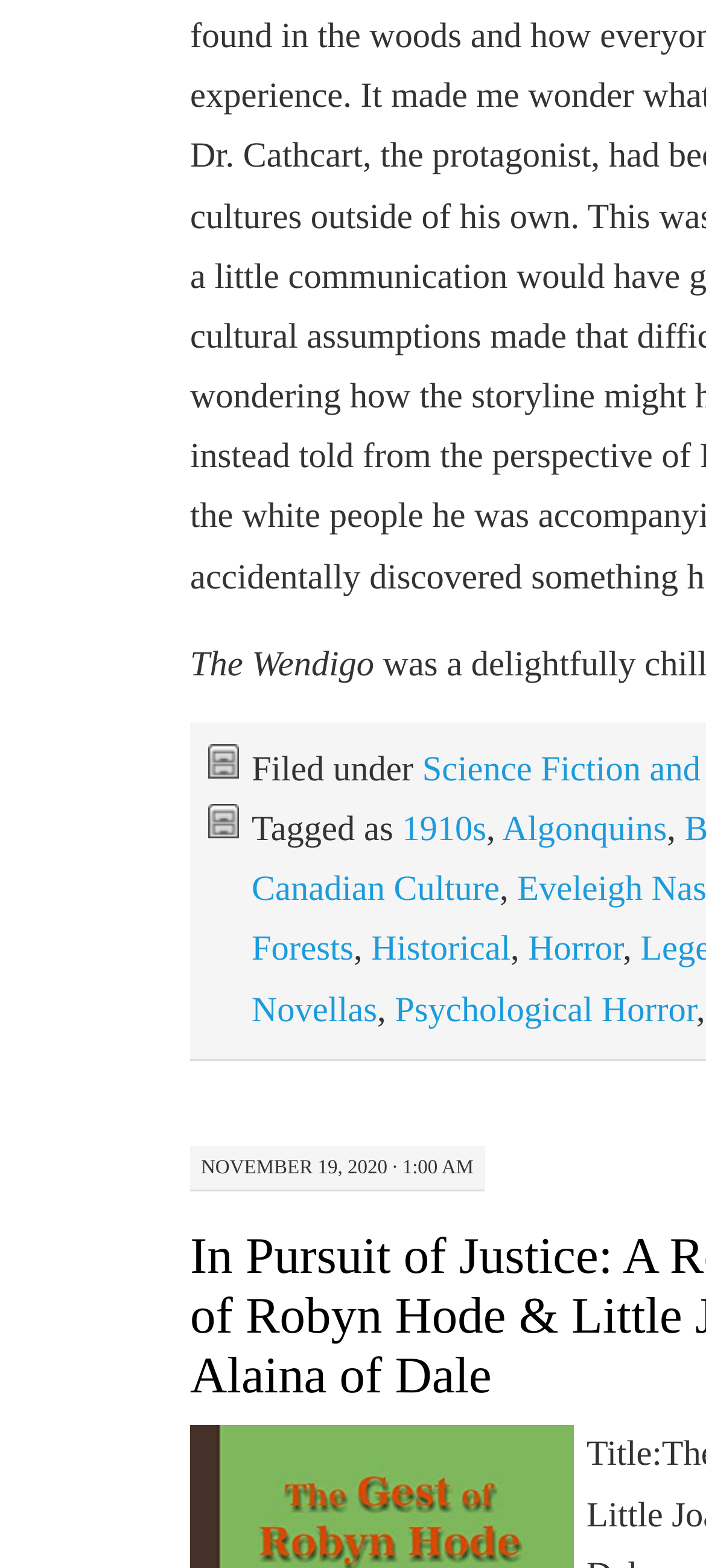Pinpoint the bounding box coordinates of the area that must be clicked to complete this instruction: "Click on the 'Algonquins' link".

[0.711, 0.517, 0.945, 0.542]